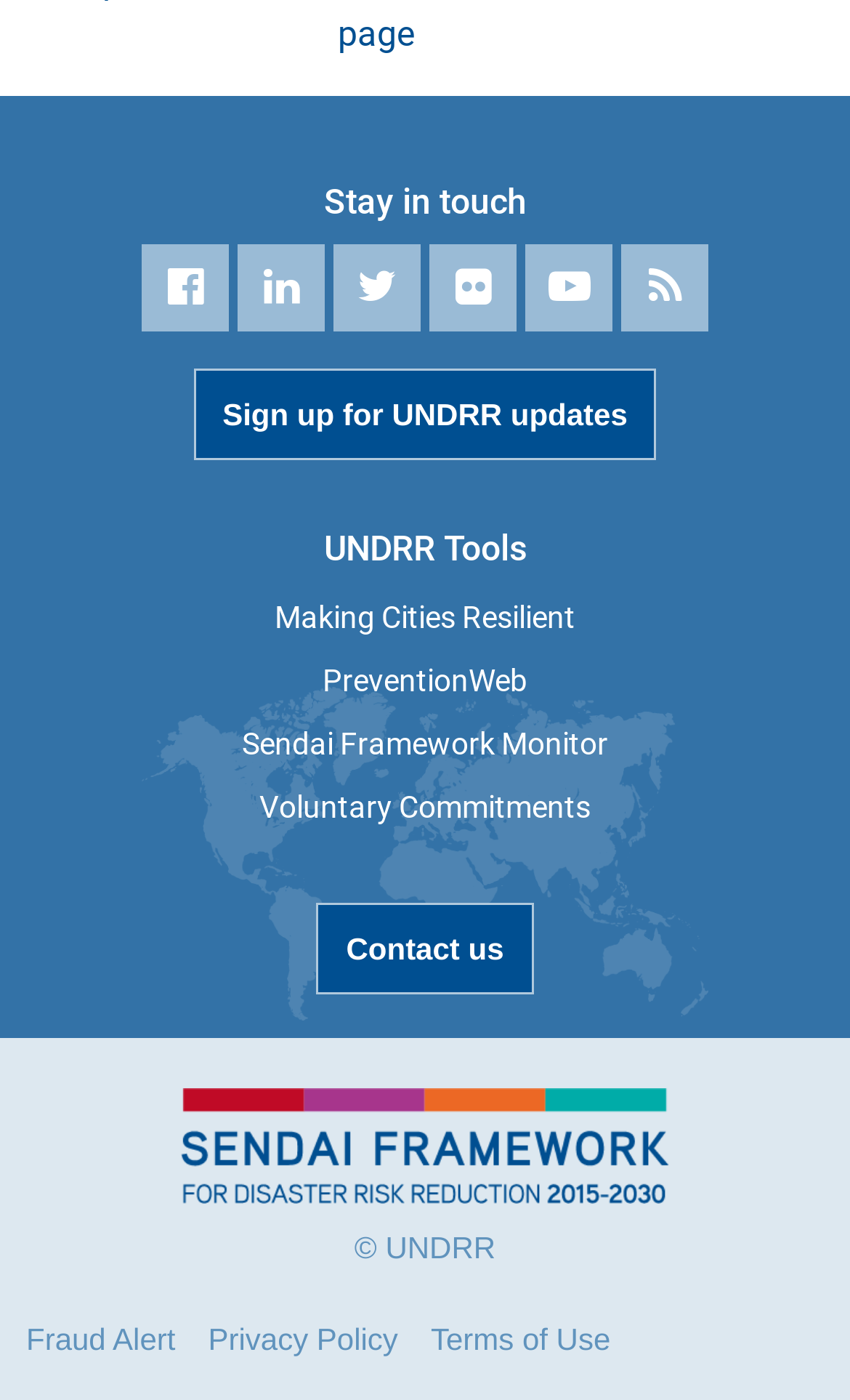Pinpoint the bounding box coordinates of the element to be clicked to execute the instruction: "Visit the 'Making Cities Resilient' page".

[0.323, 0.428, 0.677, 0.453]